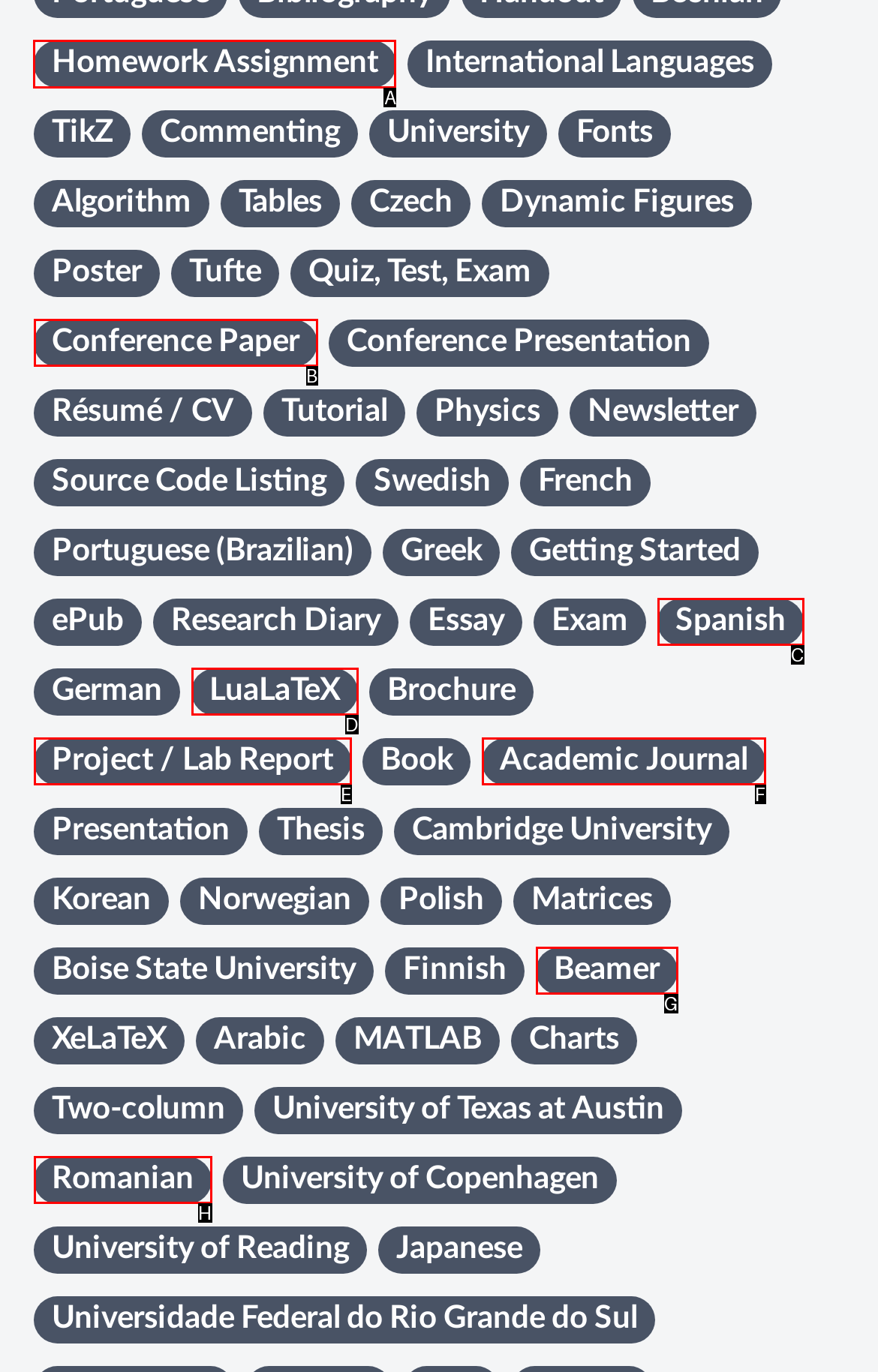Find the appropriate UI element to complete the task: Click on Homework Assignment. Indicate your choice by providing the letter of the element.

A